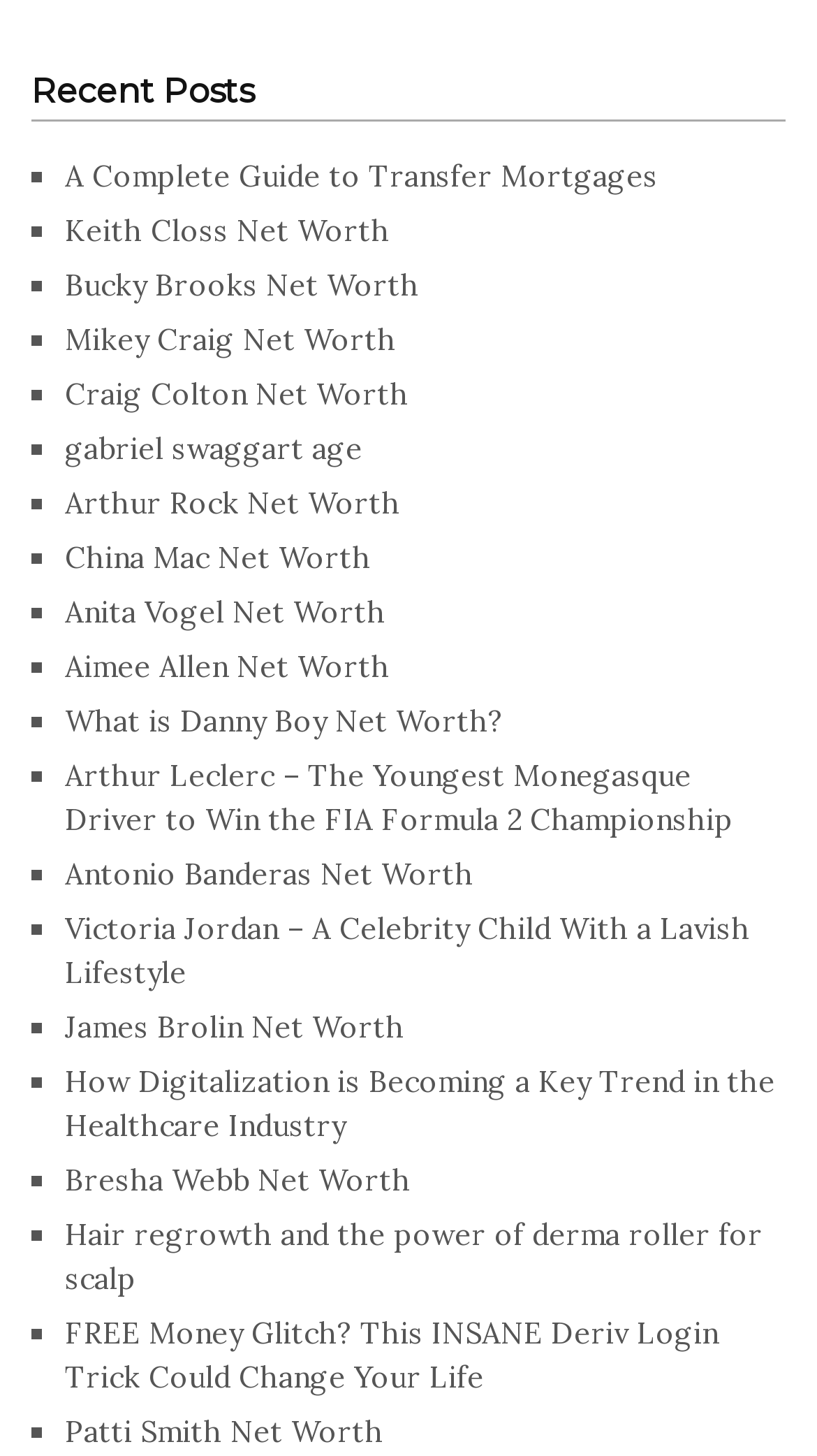Provide your answer in one word or a succinct phrase for the question: 
How many links are there in total?

25